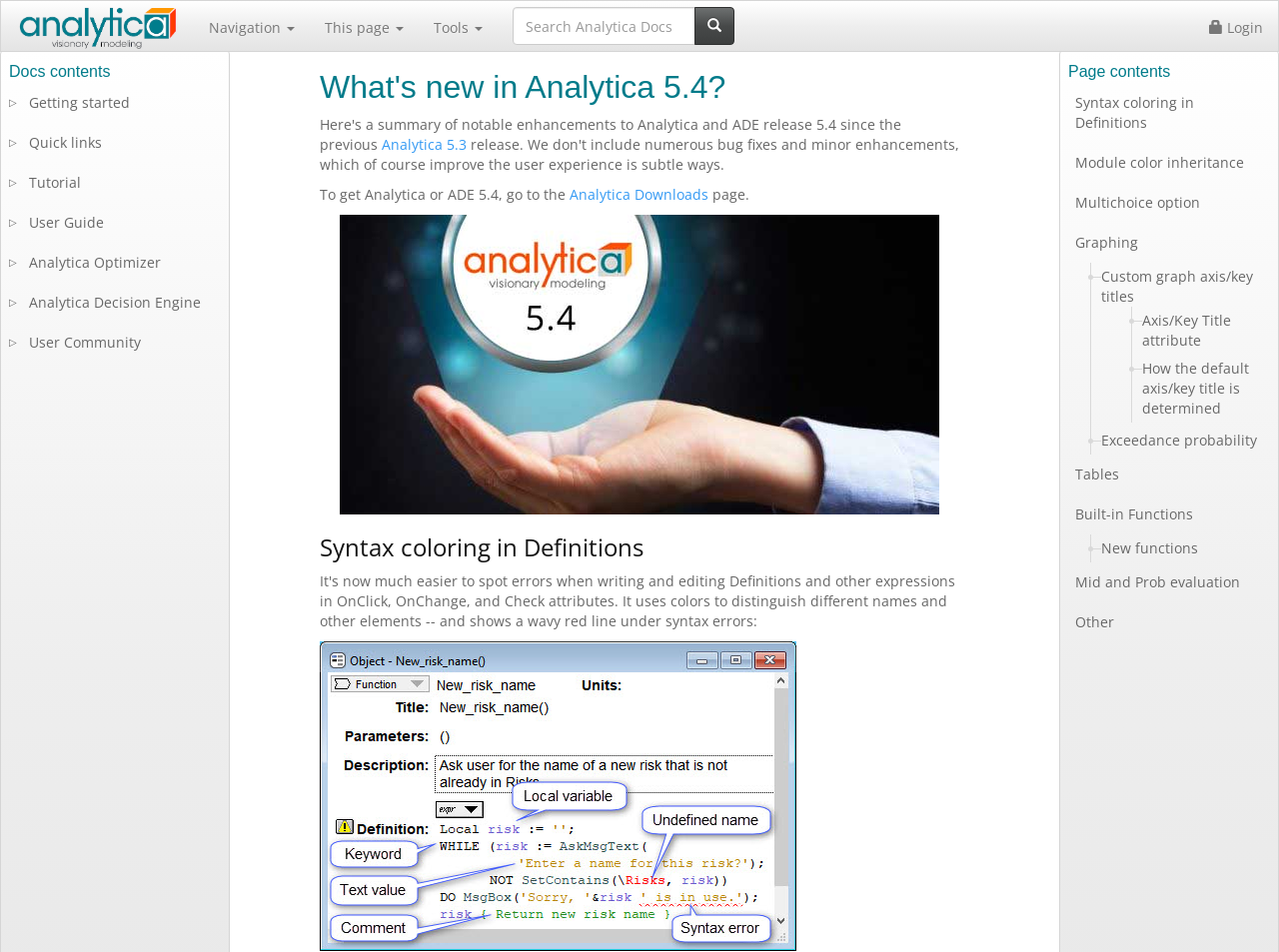Pinpoint the bounding box coordinates of the clickable area needed to execute the instruction: "Navigate to User Guide". The coordinates should be specified as four float numbers between 0 and 1, i.e., [left, top, right, bottom].

[0.023, 0.224, 0.167, 0.244]